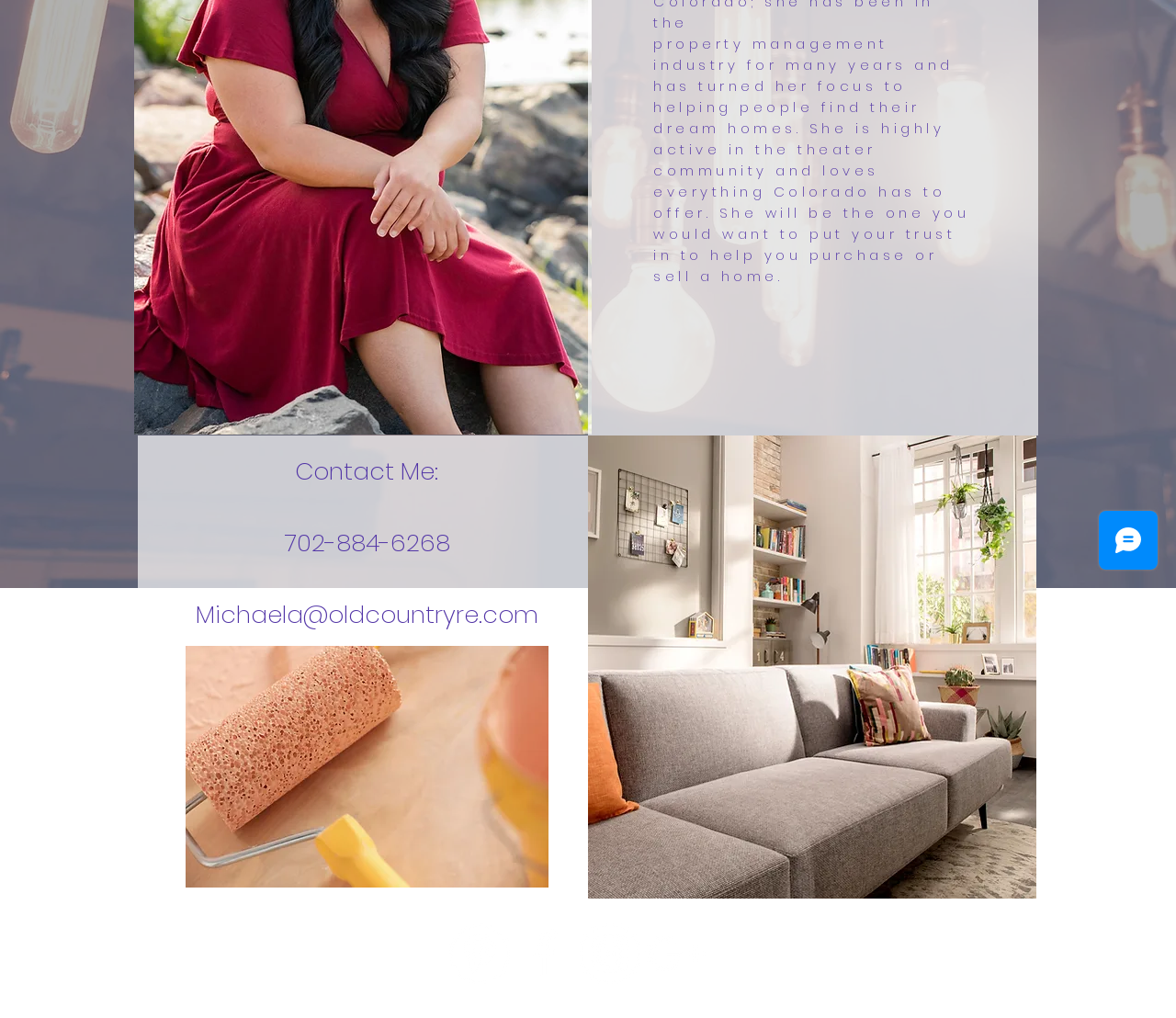Given the description of a UI element: "aria-label="White Google+ Icon"", identify the bounding box coordinates of the matching element in the webpage screenshot.

[0.548, 0.907, 0.6, 0.967]